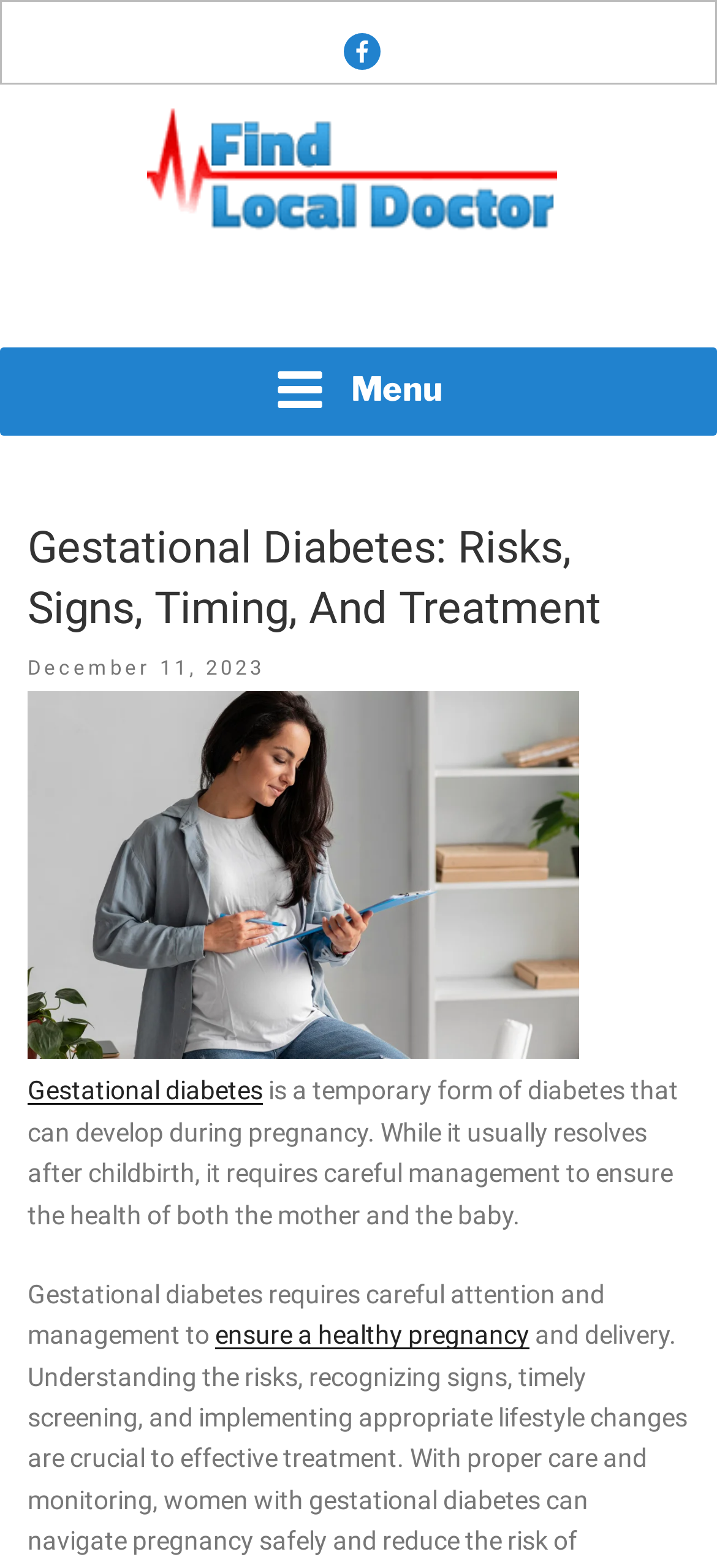Give a one-word or short phrase answer to this question: 
What is the topic of the webpage?

Gestational Diabetes